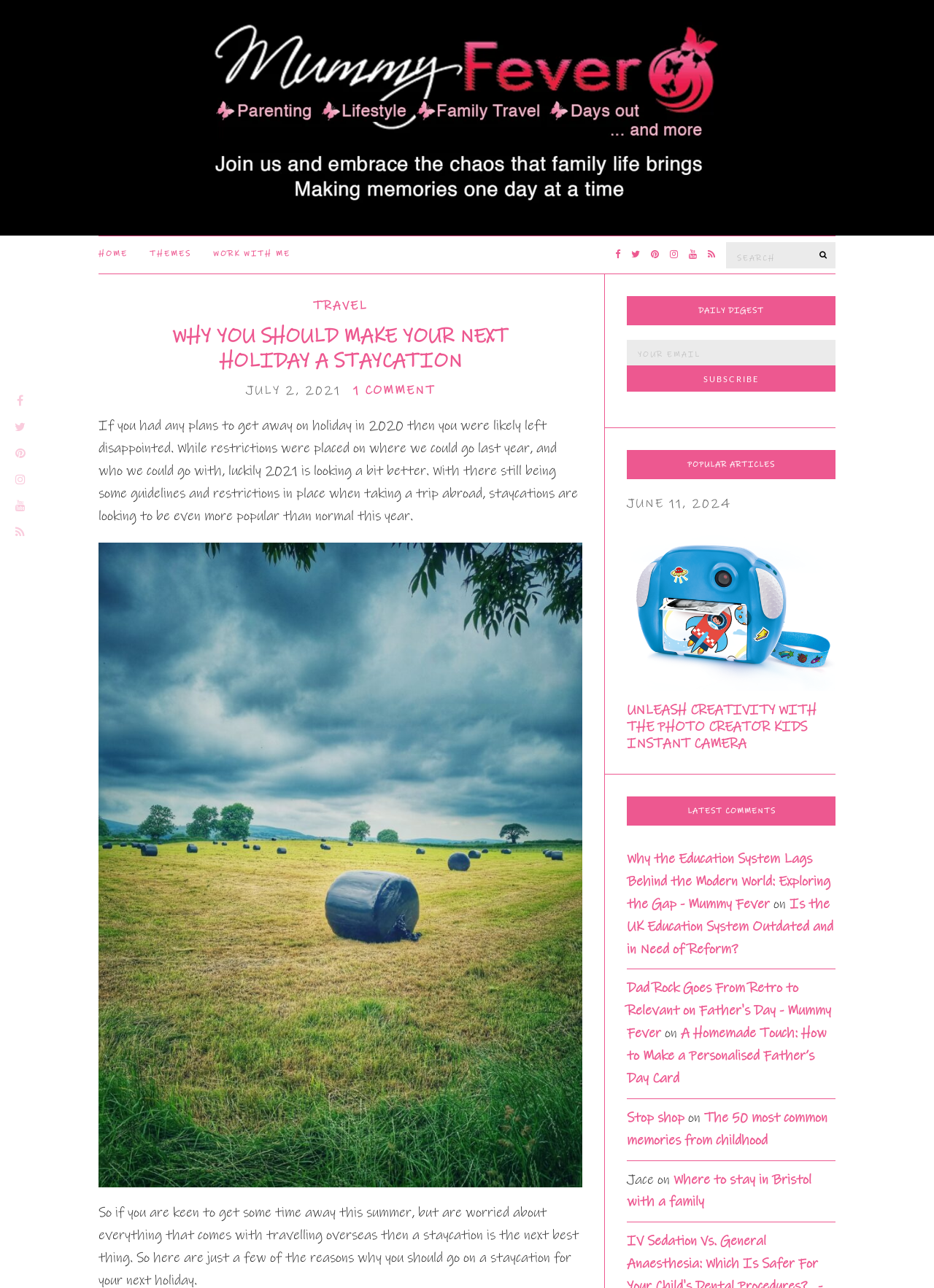Locate the coordinates of the bounding box for the clickable region that fulfills this instruction: "Read the article about kids instant camera".

[0.671, 0.464, 0.895, 0.477]